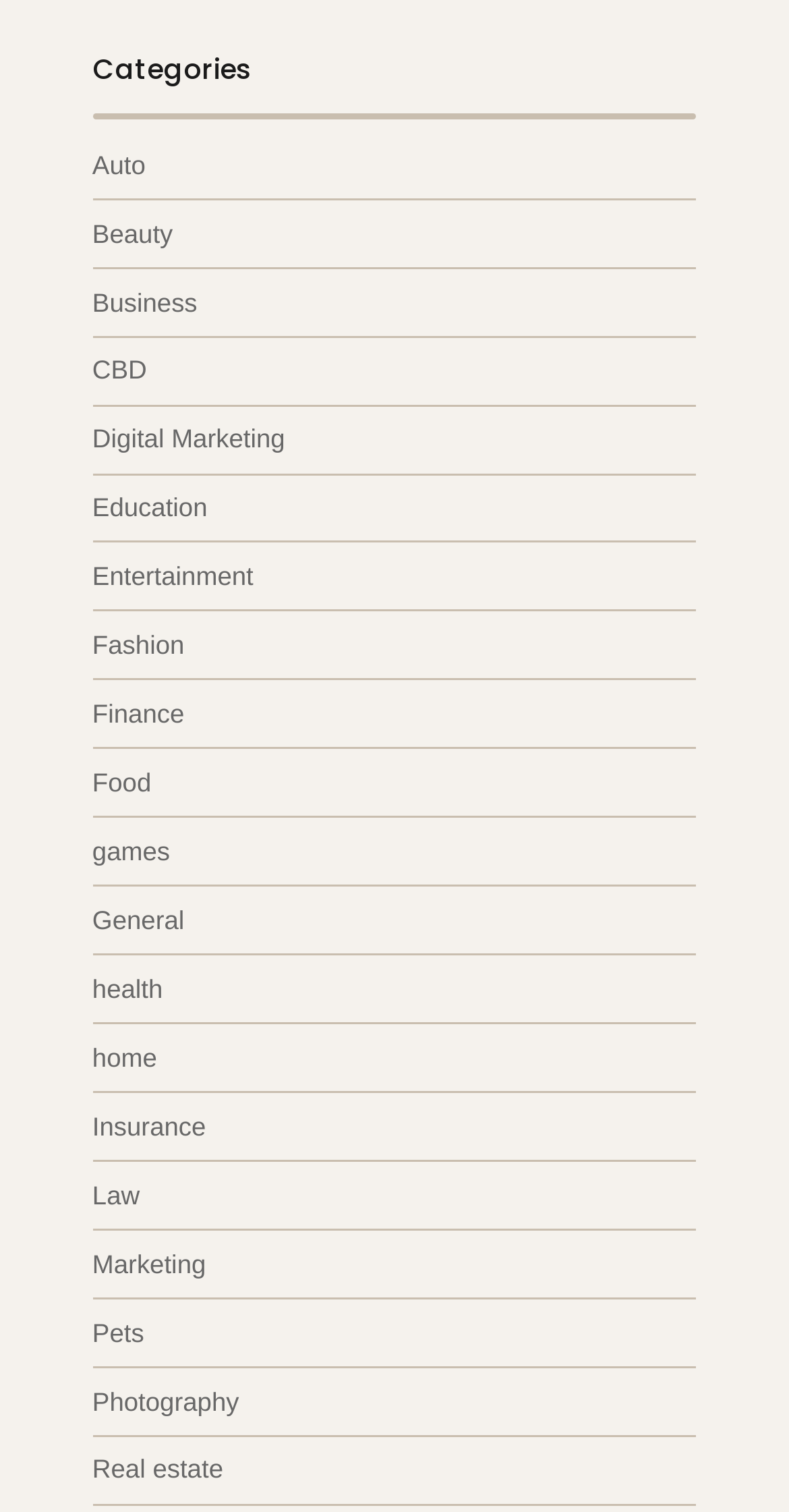Show the bounding box coordinates for the element that needs to be clicked to execute the following instruction: "Select the 'Beauty' link". Provide the coordinates in the form of four float numbers between 0 and 1, i.e., [left, top, right, bottom].

[0.117, 0.144, 0.219, 0.164]